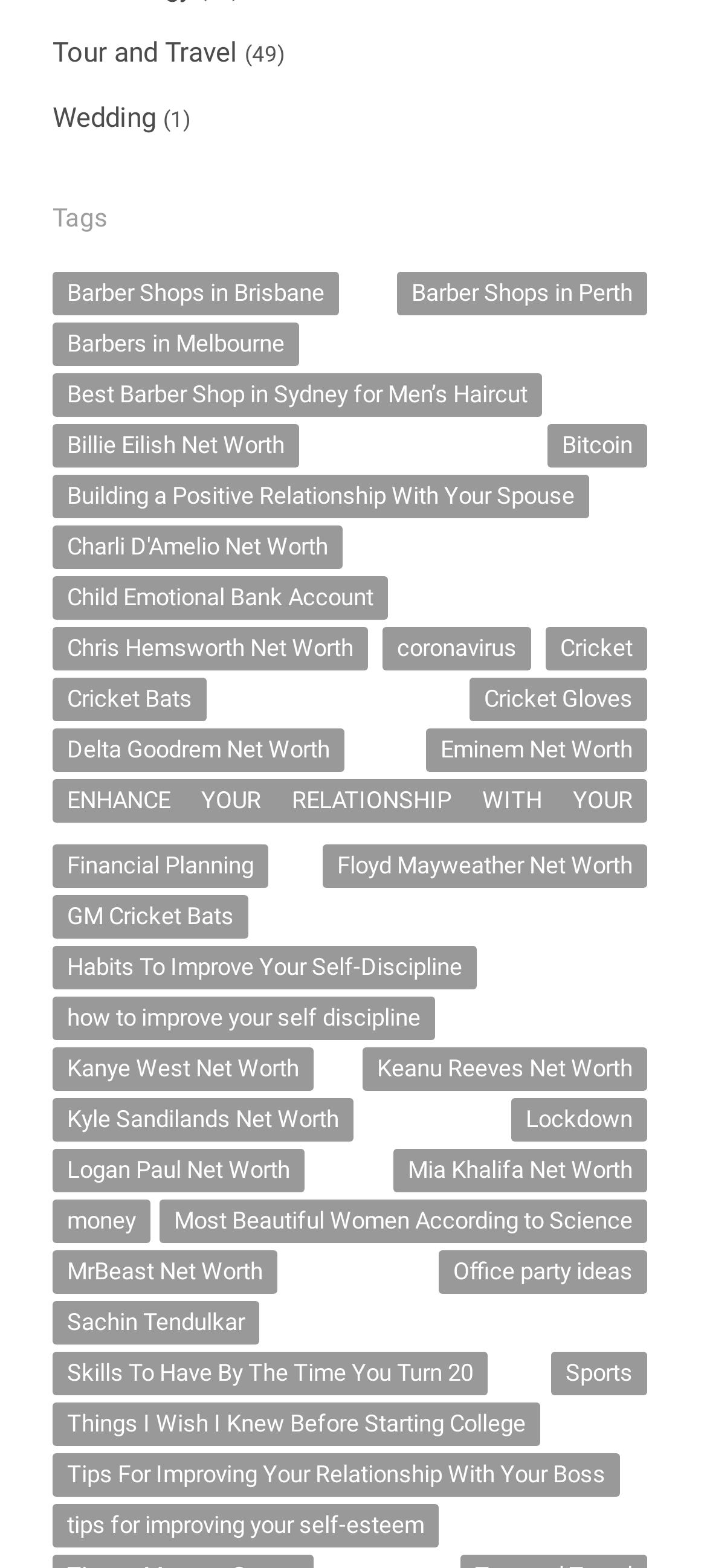Determine the bounding box coordinates of the section to be clicked to follow the instruction: "Read previous article". The coordinates should be given as four float numbers between 0 and 1, formatted as [left, top, right, bottom].

None